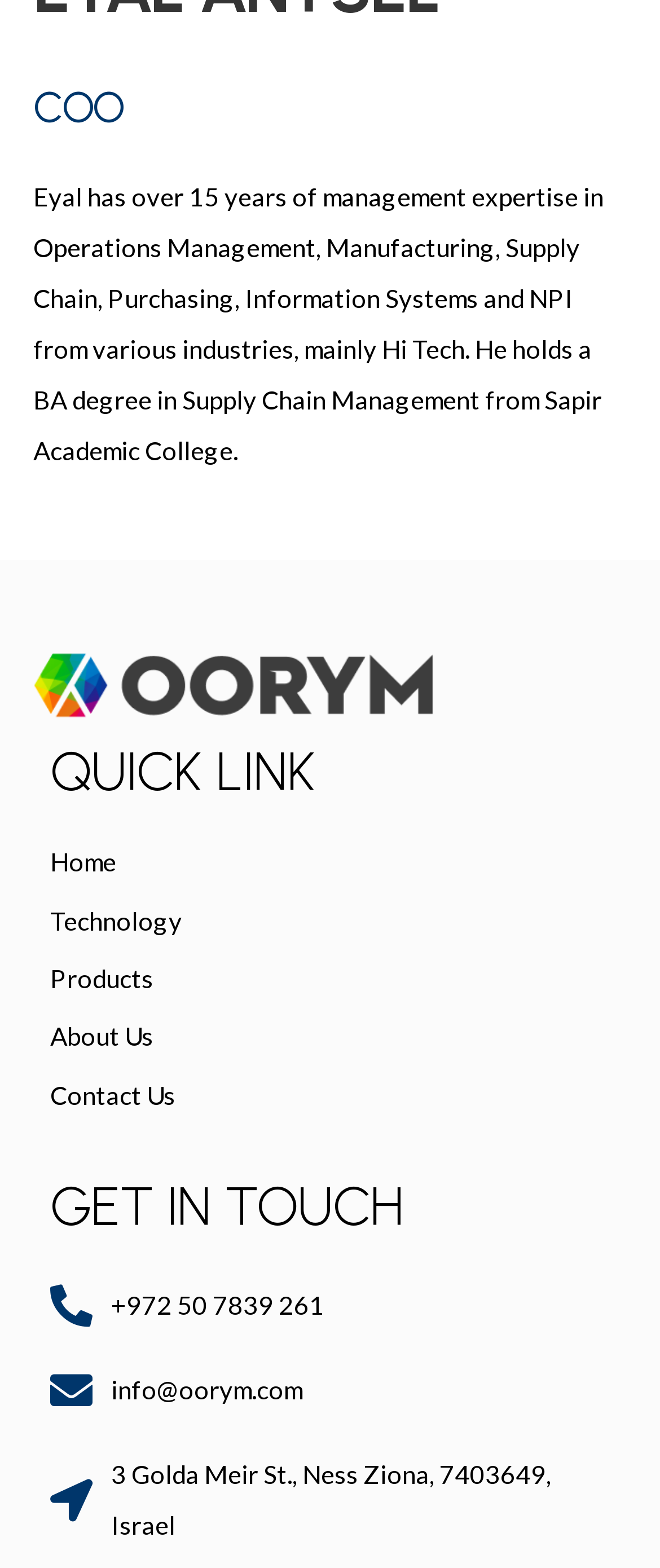Extract the bounding box of the UI element described as: "Technology".

[0.076, 0.577, 0.276, 0.596]